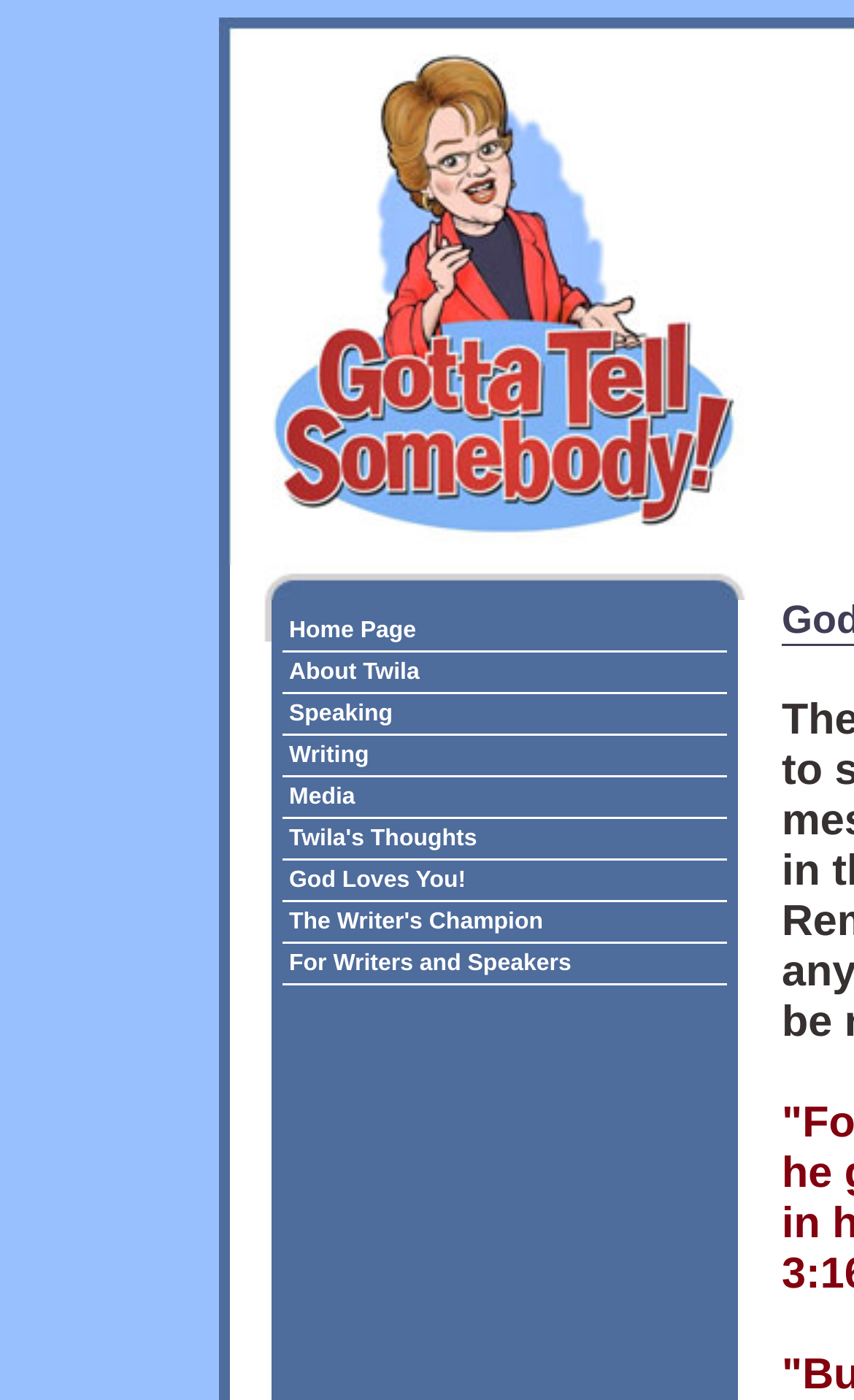Please locate the bounding box coordinates of the region I need to click to follow this instruction: "Learn about God Loves You!".

[0.331, 0.615, 0.867, 0.643]